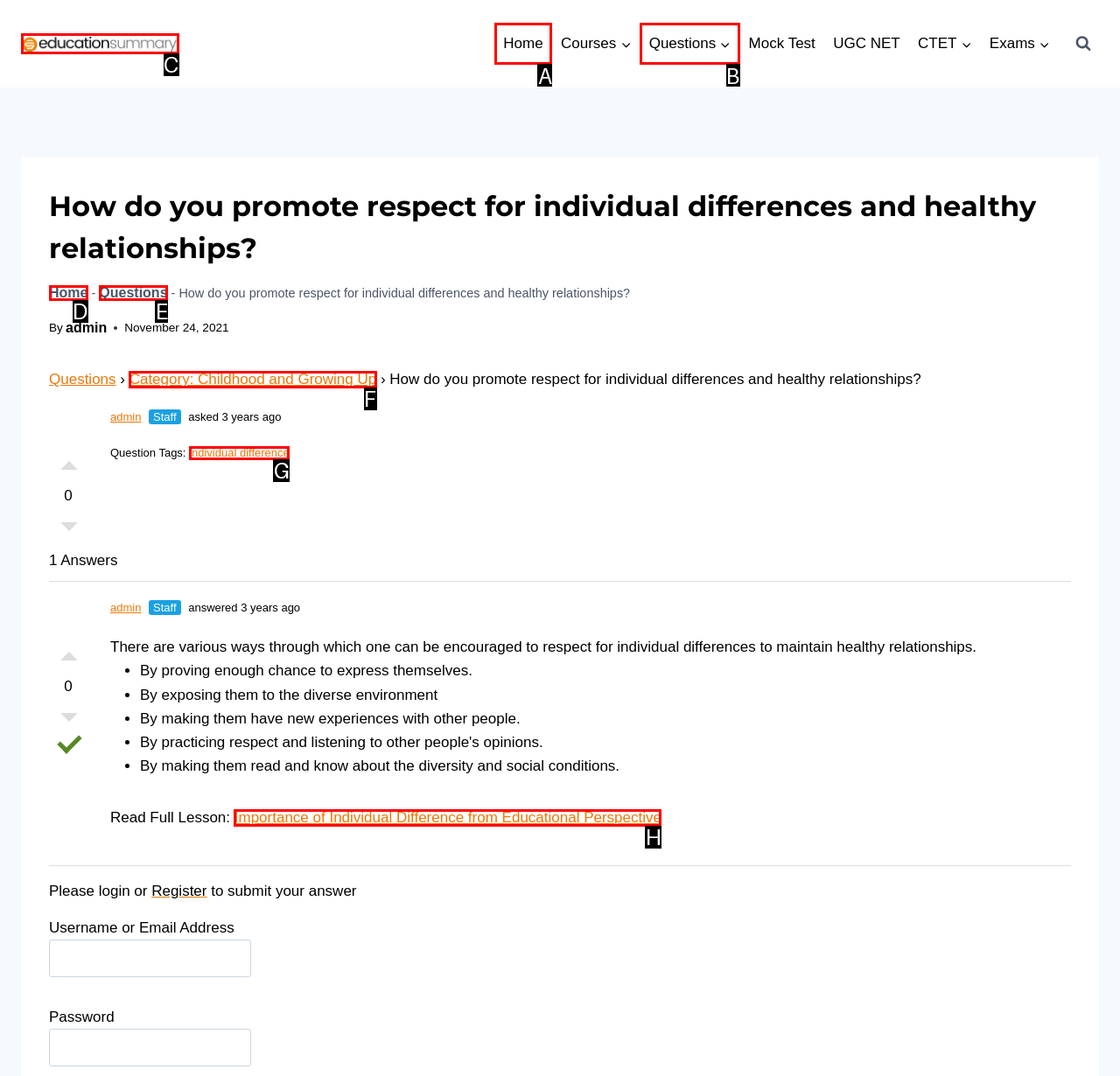Based on the element description: Home, choose the HTML element that matches best. Provide the letter of your selected option.

A